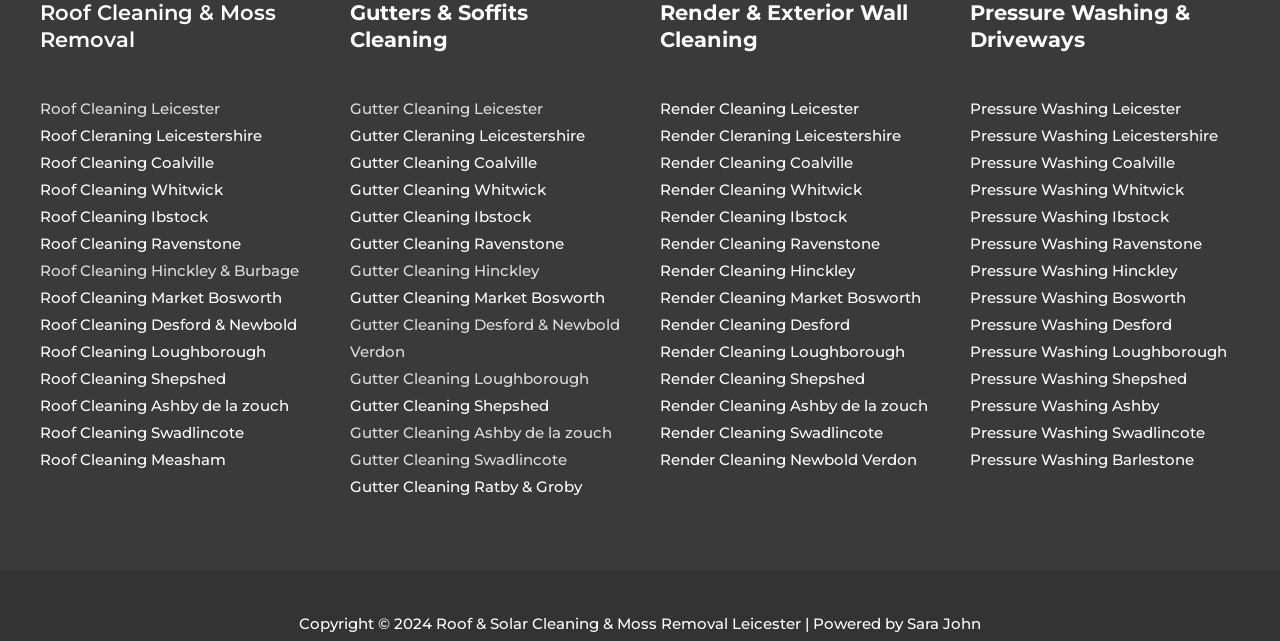Pinpoint the bounding box coordinates of the element that must be clicked to accomplish the following instruction: "Click on 'Roof Cleaning Hinckley & Burbage'". The coordinates should be in the format of four float numbers between 0 and 1, i.e., [left, top, right, bottom].

[0.031, 0.407, 0.234, 0.437]